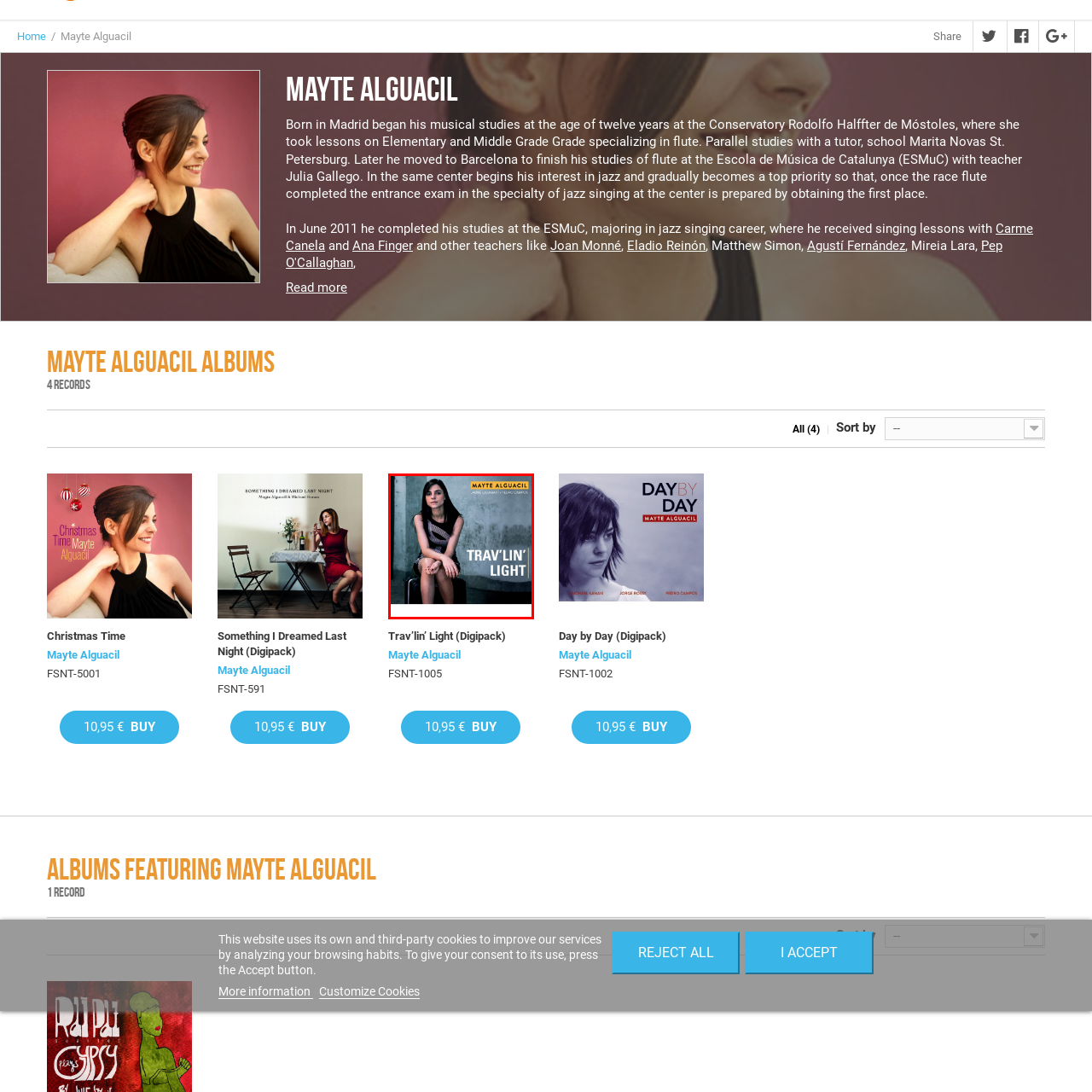Elaborate on the contents of the image highlighted by the red boundary in detail.

The image features the album cover for "Trav'lin' Light" by Mayte Alguacil, showcasing her artistic presentation. Alguacil is depicted sitting elegantly, with a serious expression that reflects the depth of her music. She wears a stylish outfit that includes a textured top and dark pants, seated on a suitcase, which adds a thematic element of travel and journey to the design. The background is a muted gray, enhancing the focus on her and the bold title text, "TRAV'LIN' LIGHT," positioned prominently next to her. The upper left corner highlights her name, "MAYTE ALGUACIL," in a vibrant yellow, ensuring a striking contrast against the subdued tones of the rest of the cover, suggesting a blend of contemporary jazz influences.